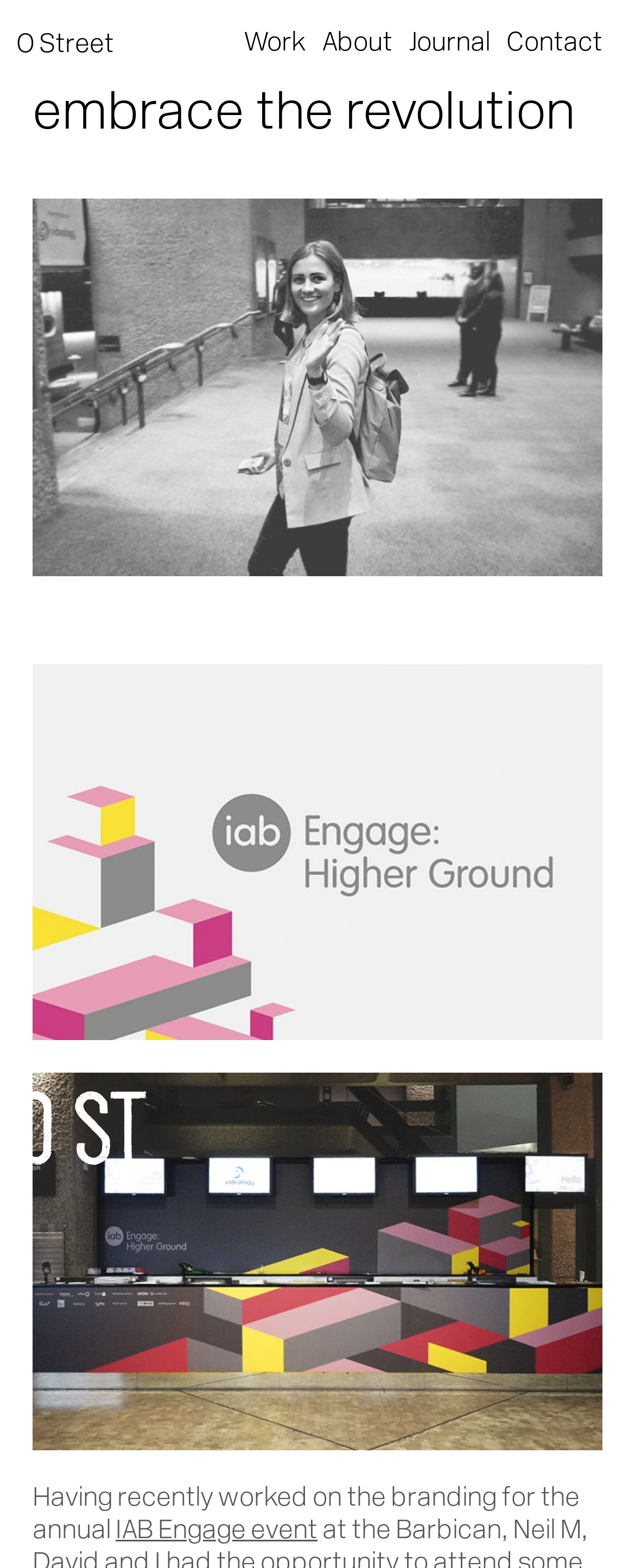Using the information in the image, give a comprehensive answer to the question: 
How many navigation links are there?

I counted the number of links in the top navigation bar, which are 'Work', 'About', 'Journal', 'Contact', and 'O Street', totaling 5 links.